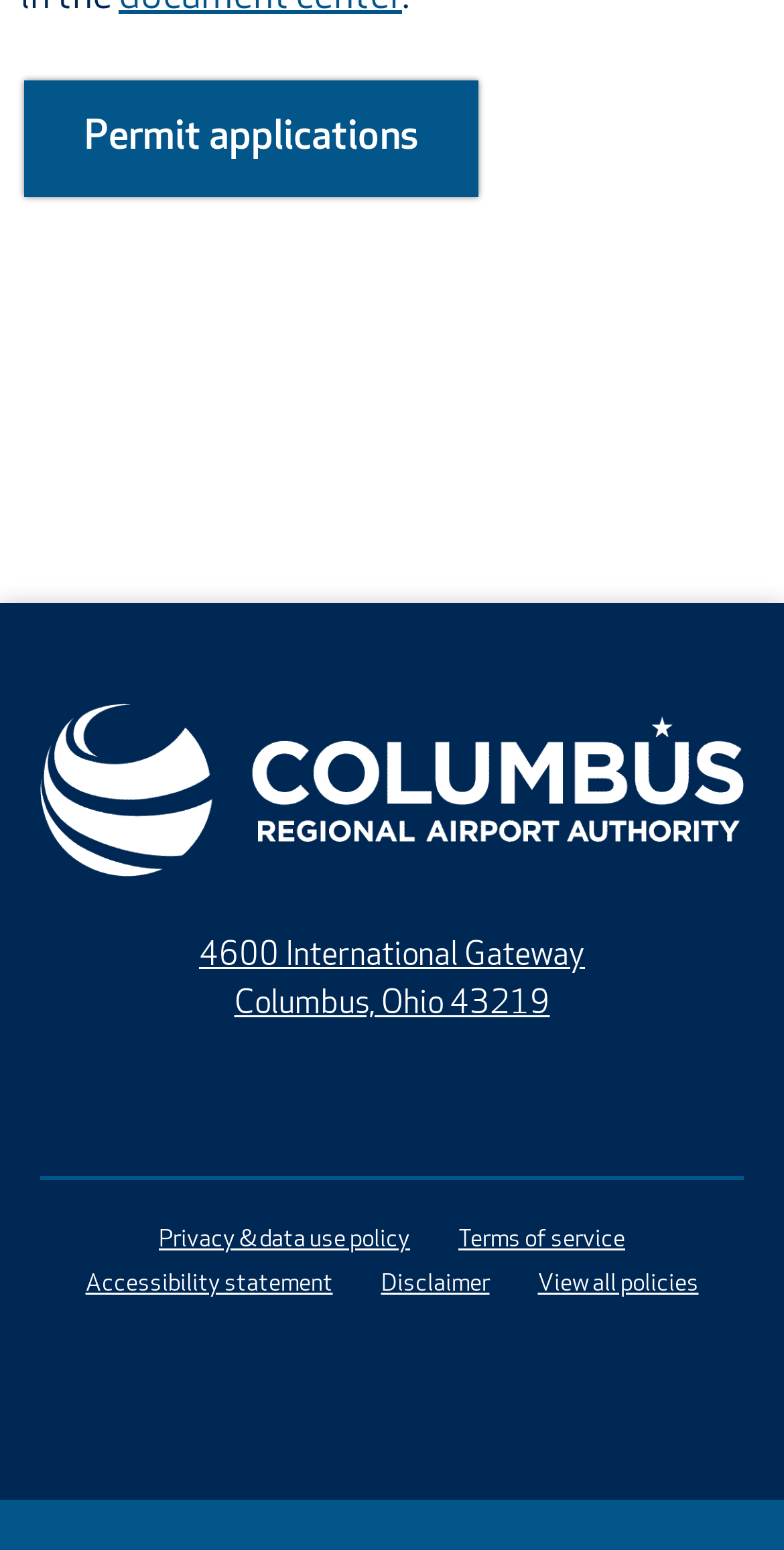Specify the bounding box coordinates of the element's area that should be clicked to execute the given instruction: "View all policies". The coordinates should be four float numbers between 0 and 1, i.e., [left, top, right, bottom].

[0.655, 0.816, 0.922, 0.844]